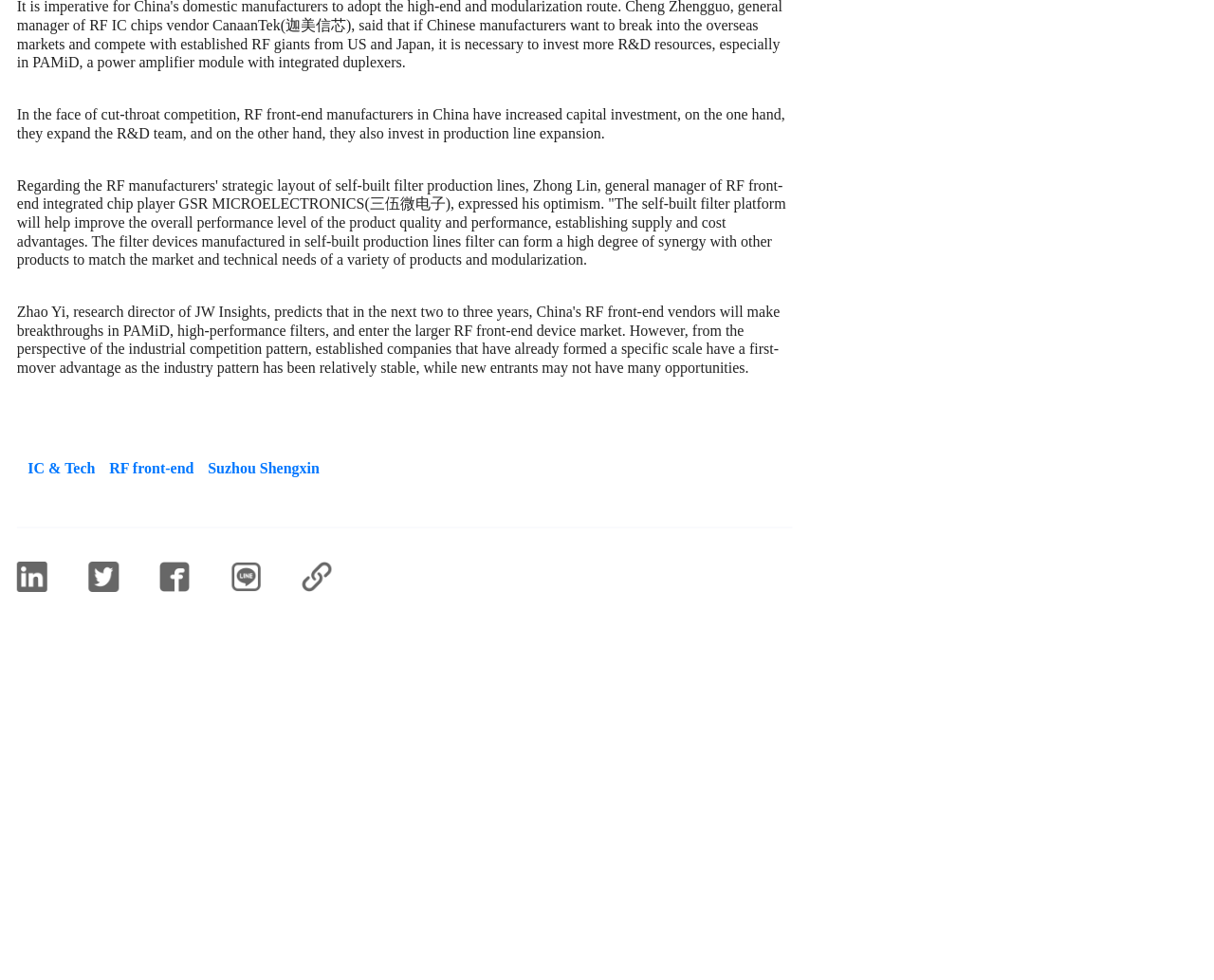Pinpoint the bounding box coordinates of the area that should be clicked to complete the following instruction: "Click on RF front-end link". The coordinates must be given as four float numbers between 0 and 1, i.e., [left, top, right, bottom].

[0.081, 0.469, 0.16, 0.486]